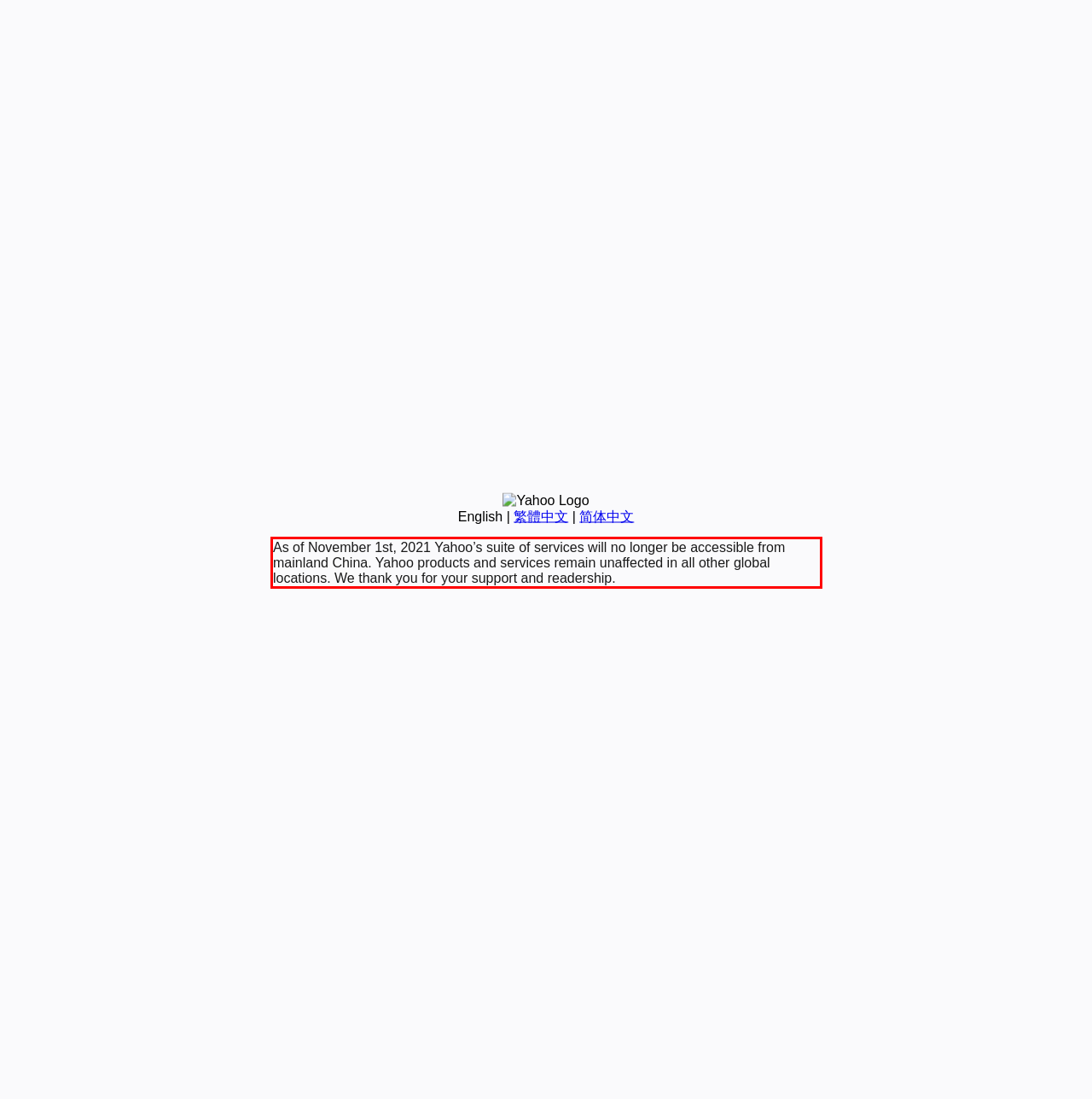You are provided with a screenshot of a webpage featuring a red rectangle bounding box. Extract the text content within this red bounding box using OCR.

As of November 1st, 2021 Yahoo’s suite of services will no longer be accessible from mainland China. Yahoo products and services remain unaffected in all other global locations. We thank you for your support and readership.